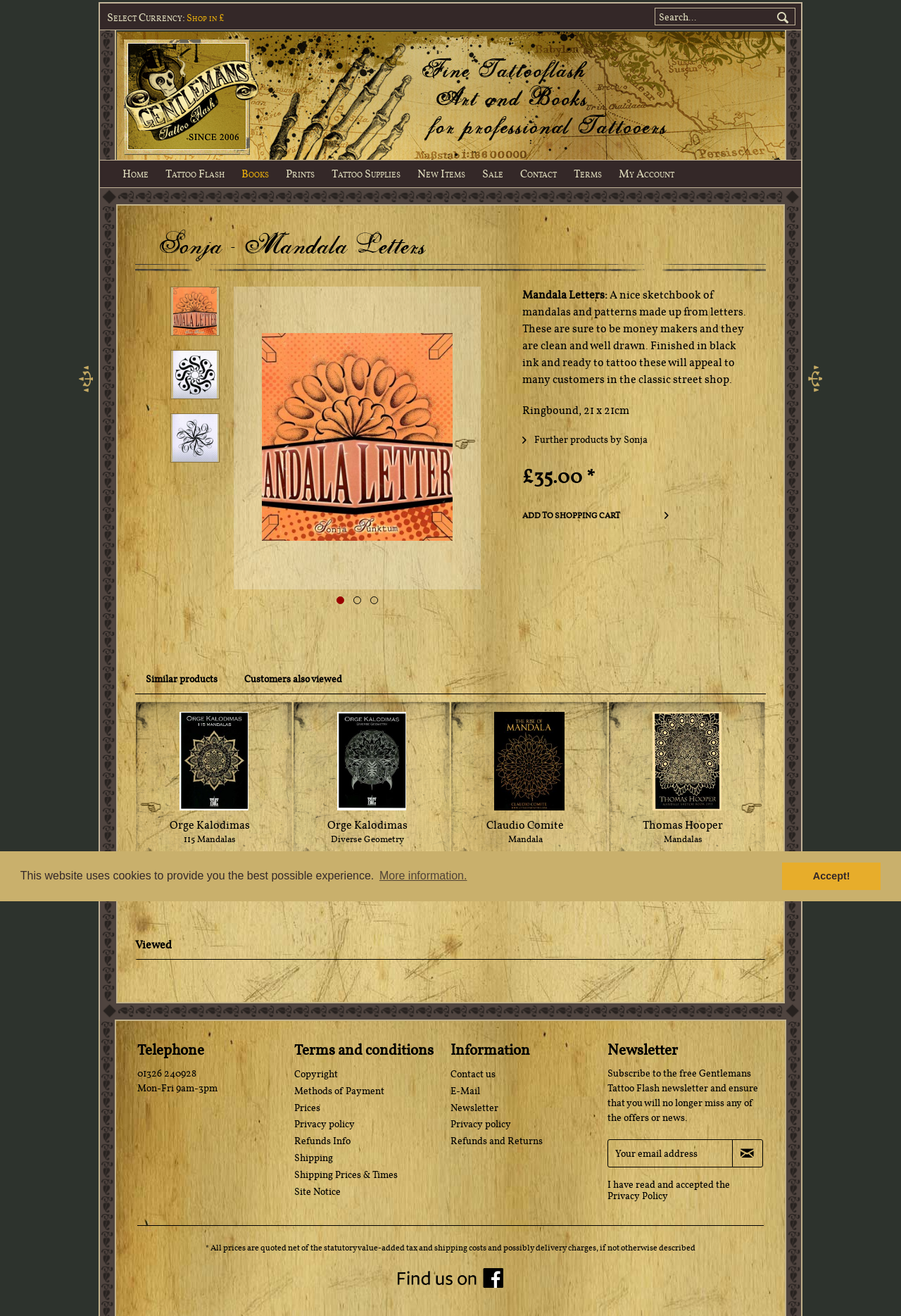Extract the bounding box of the UI element described as: "name="newsletter" placeholder="Your email address"".

[0.674, 0.866, 0.813, 0.887]